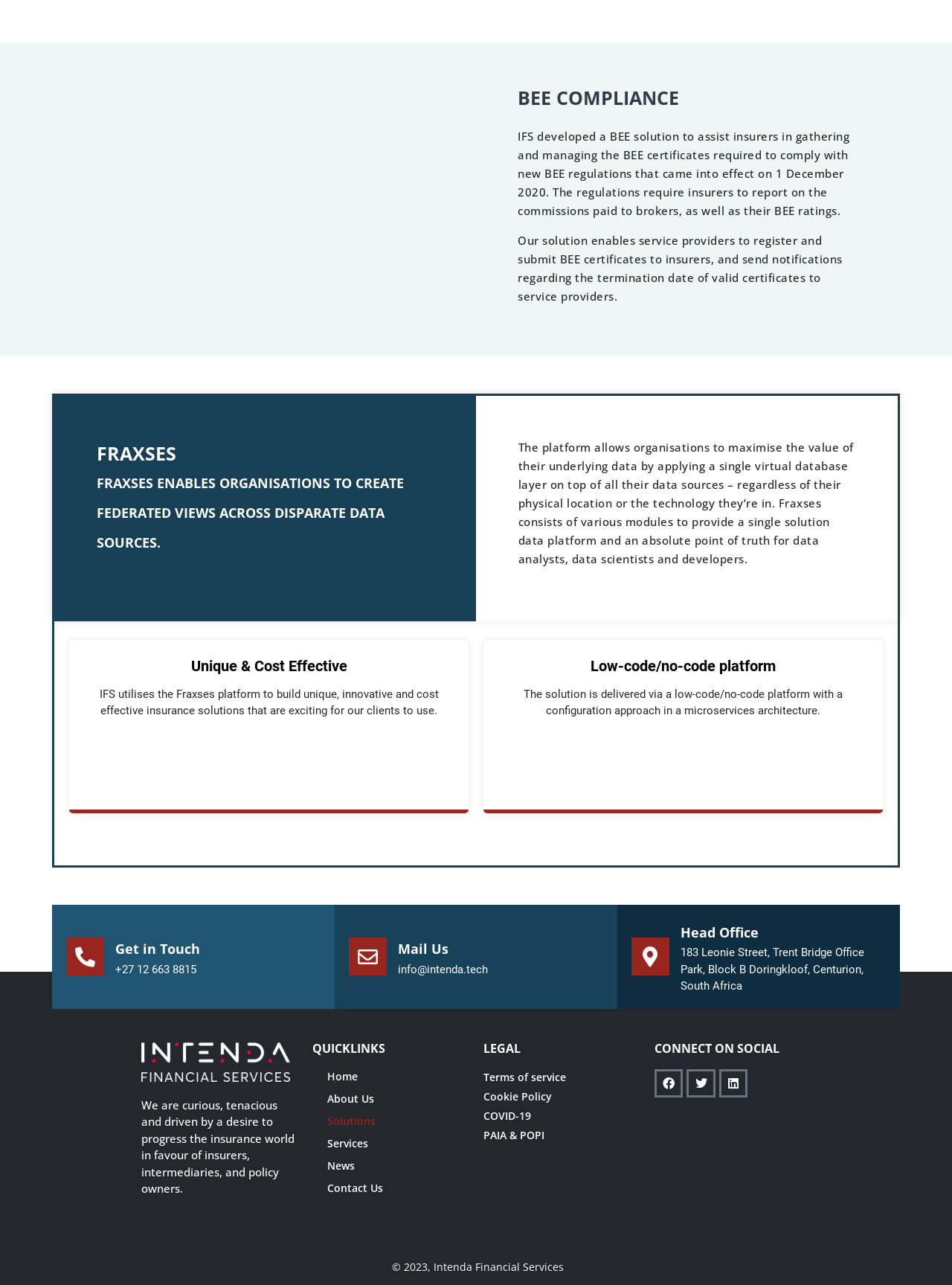How can users get in touch with IFS?
Using the information from the image, give a concise answer in one word or a short phrase.

Via phone, email, or mail